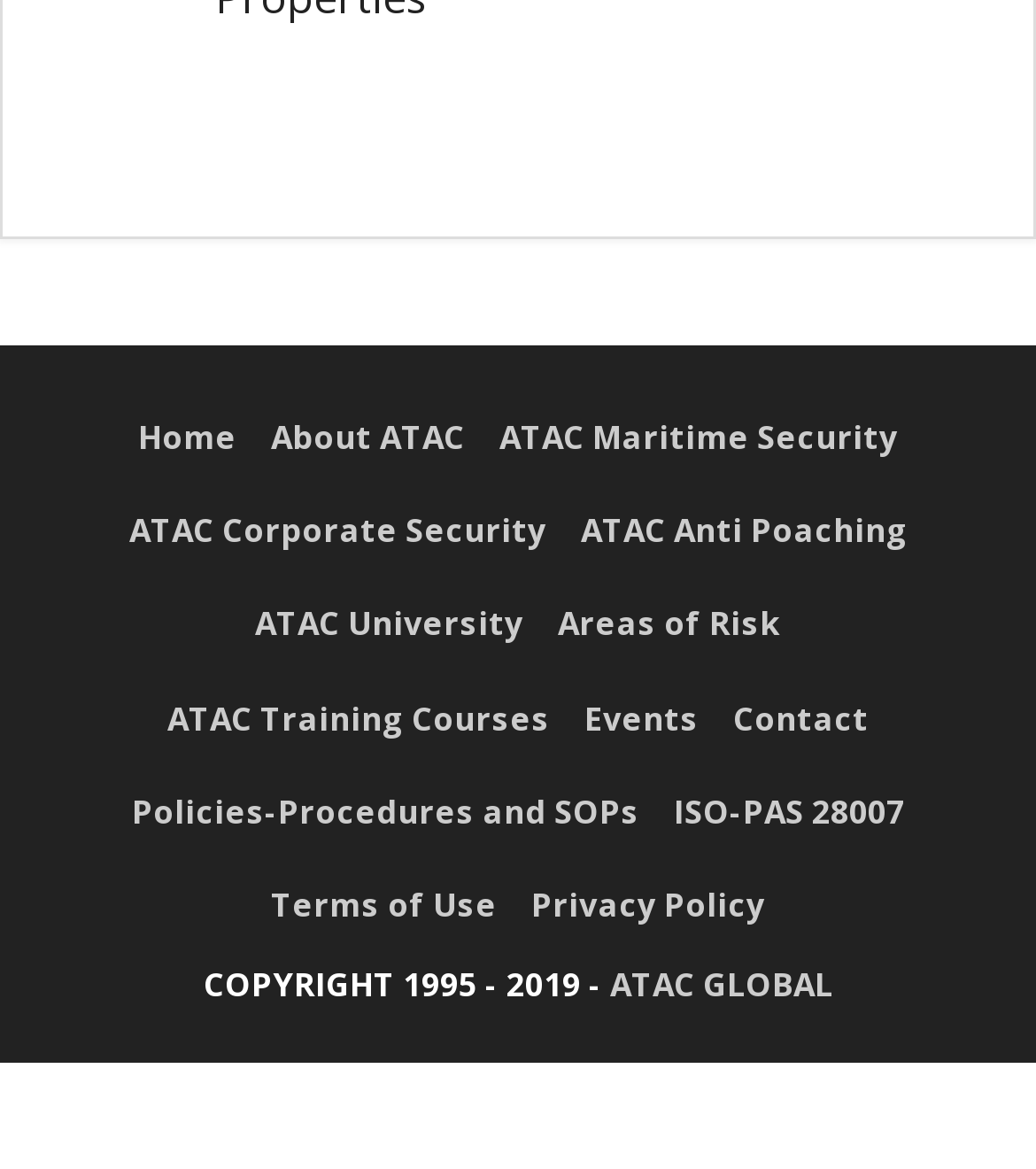Show the bounding box coordinates of the region that should be clicked to follow the instruction: "visit ATAC global."

[0.588, 0.823, 0.804, 0.862]